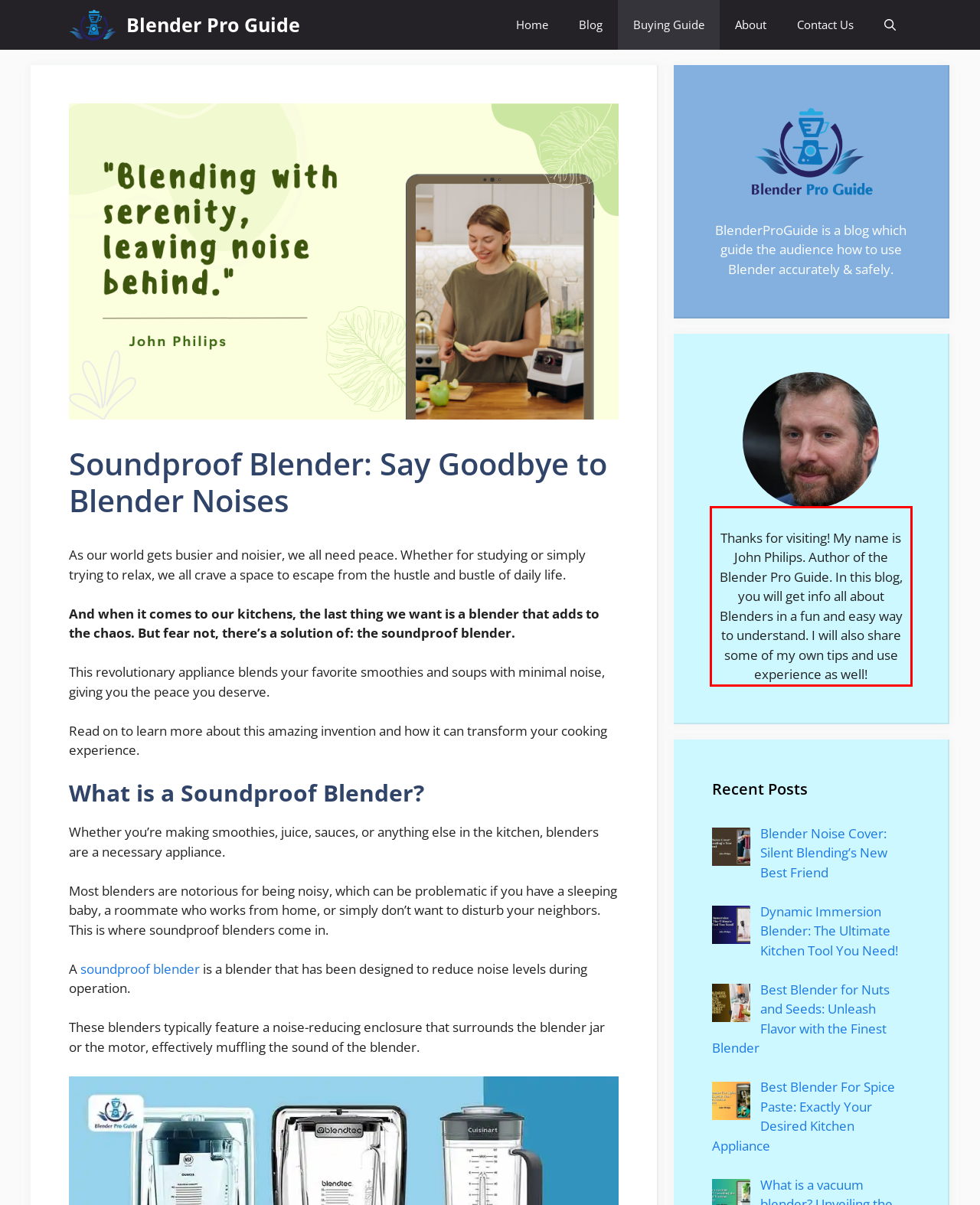You have a screenshot with a red rectangle around a UI element. Recognize and extract the text within this red bounding box using OCR.

Thanks for visiting! My name is John Philips. Author of the Blender Pro Guide. In this blog, you will get info all about Blenders in a fun and easy way to understand. I will also share some of my own tips and use experience as well!